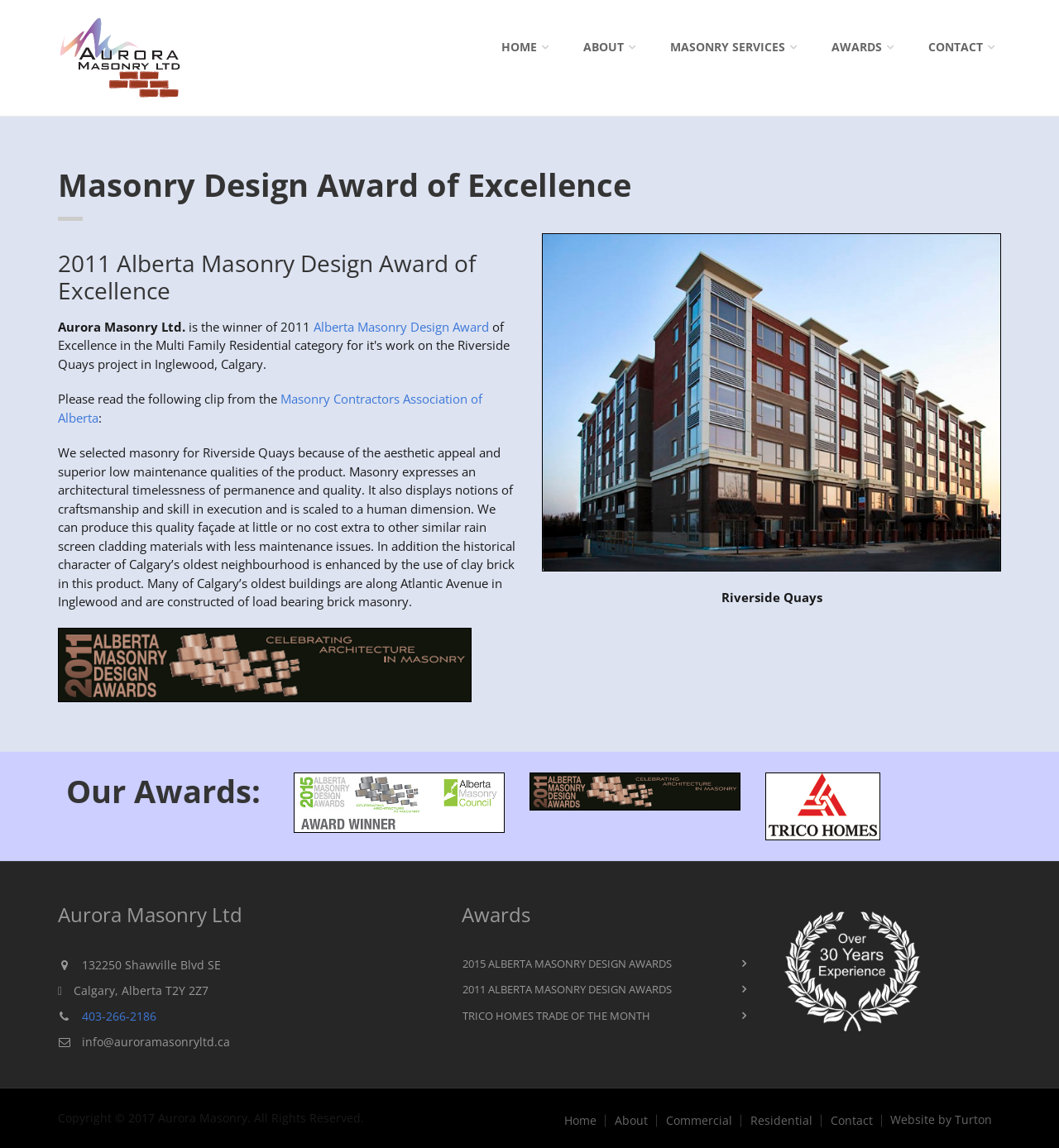Answer the following inquiry with a single word or phrase:
What is the purpose of using masonry in the Riverside Quays project?

Aesthetic appeal and low maintenance